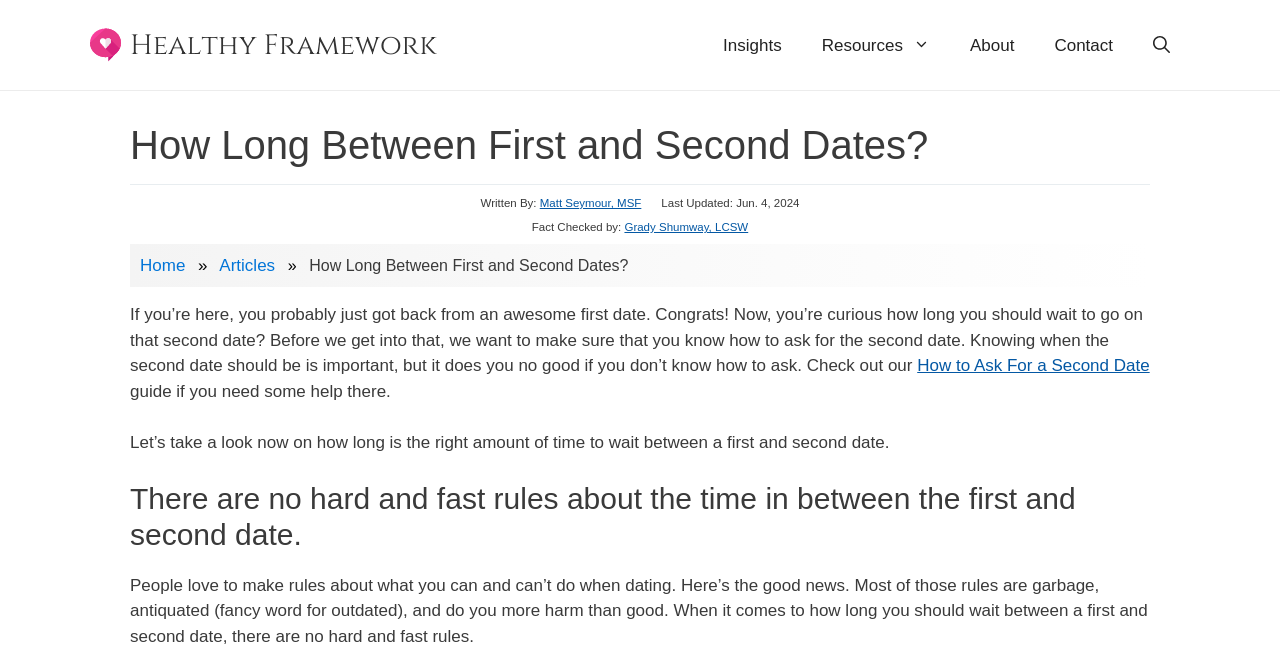Identify the webpage's primary heading and generate its text.

How Long Between First and Second Dates?